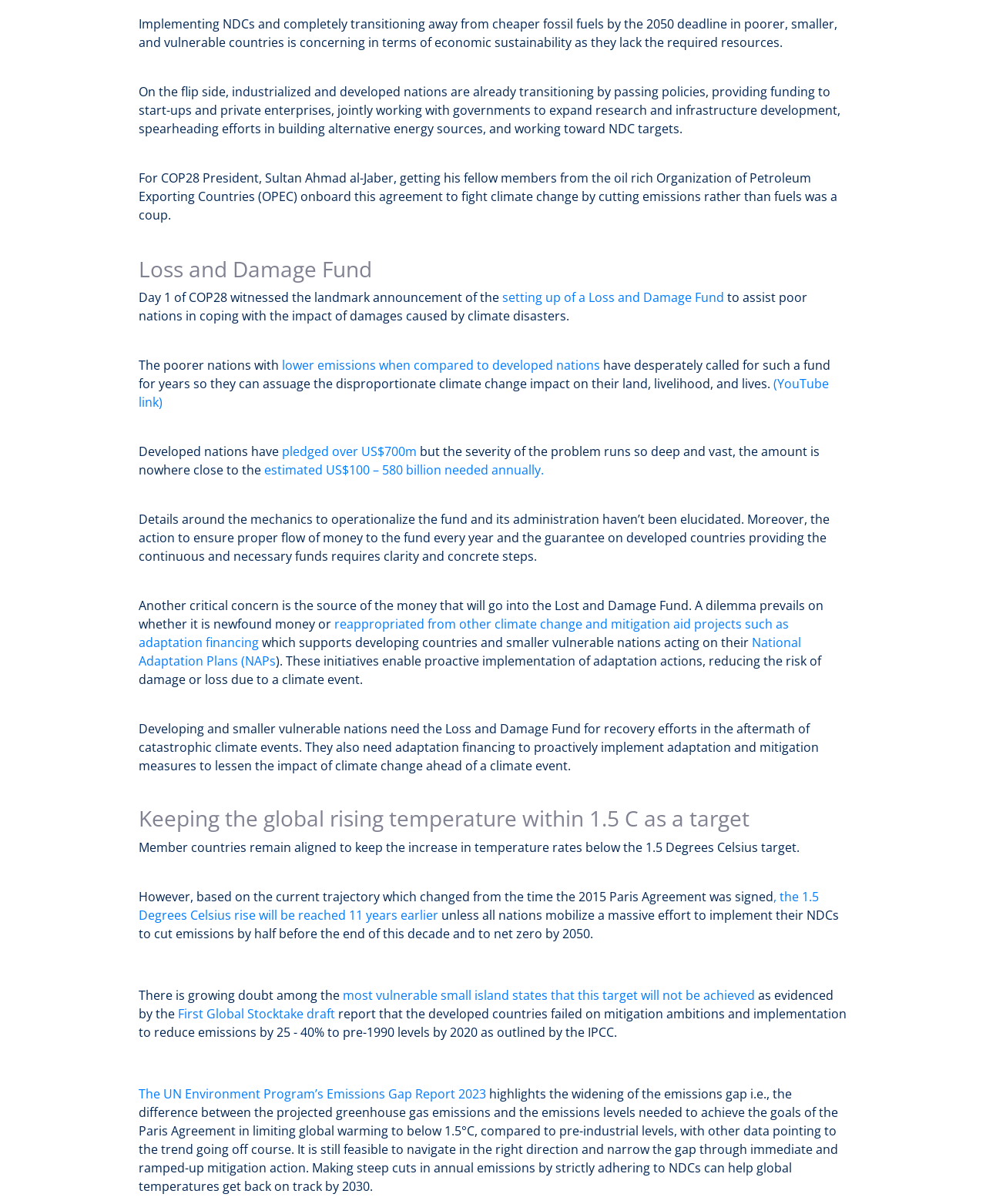Using the details in the image, give a detailed response to the question below:
What is the current trajectory of the global temperature rise?

The current trajectory of the global temperature rise is expected to reach 1.5°C 11 years earlier than expected, as mentioned in the text 'the 1.5 Degrees Celsius rise will be reached 11 years earlier'.